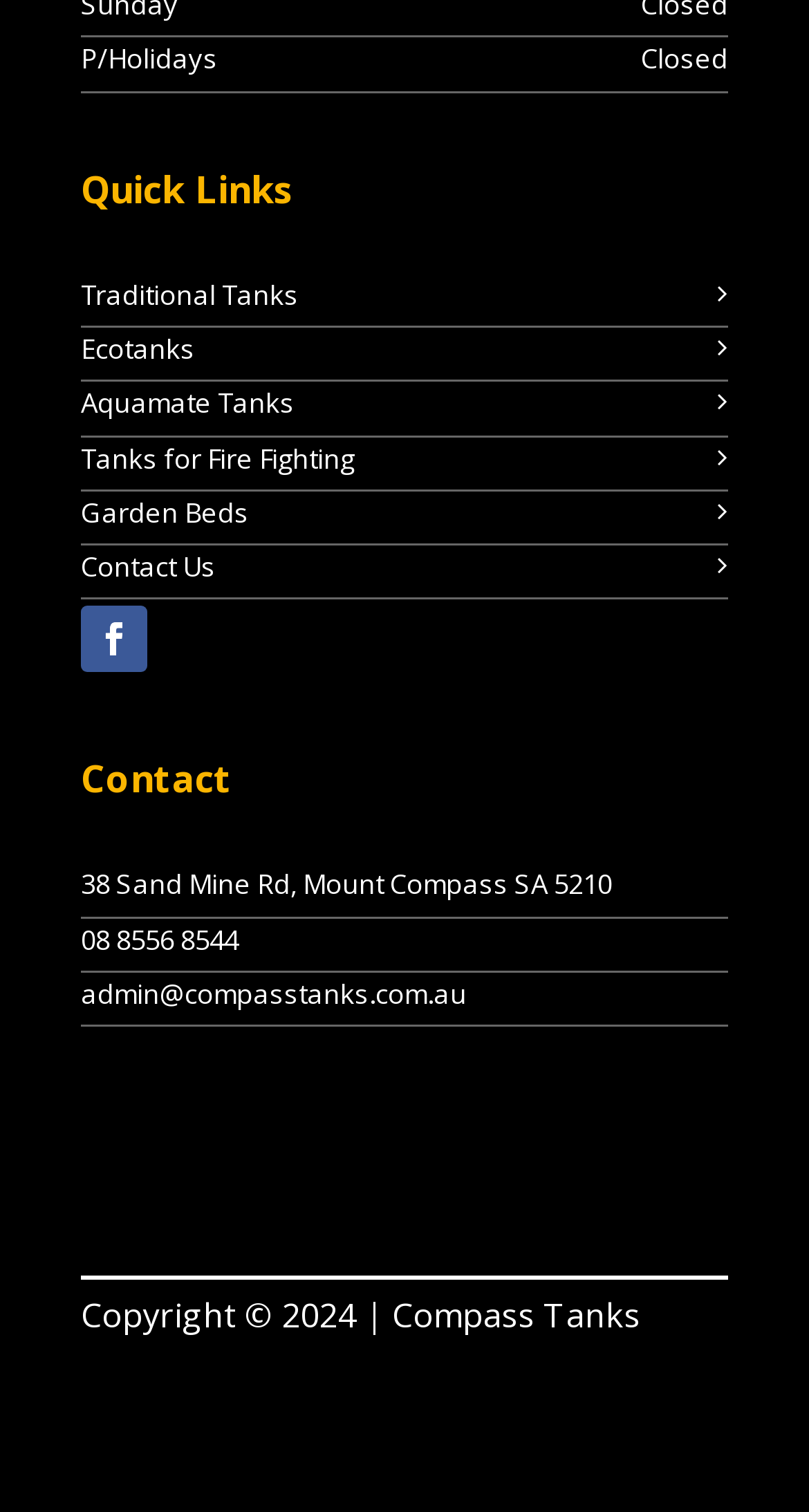Using the image as a reference, answer the following question in as much detail as possible:
What is the address of Compass Tanks?

The address of Compass Tanks is mentioned on the webpage as 38 Sand Mine Rd, Mount Compass SA 5210, which is likely the physical location of the company.